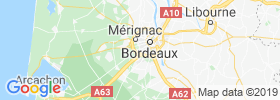Provide a one-word or short-phrase answer to the question:
What is the primary focus of the website?

Localizing dating opportunities